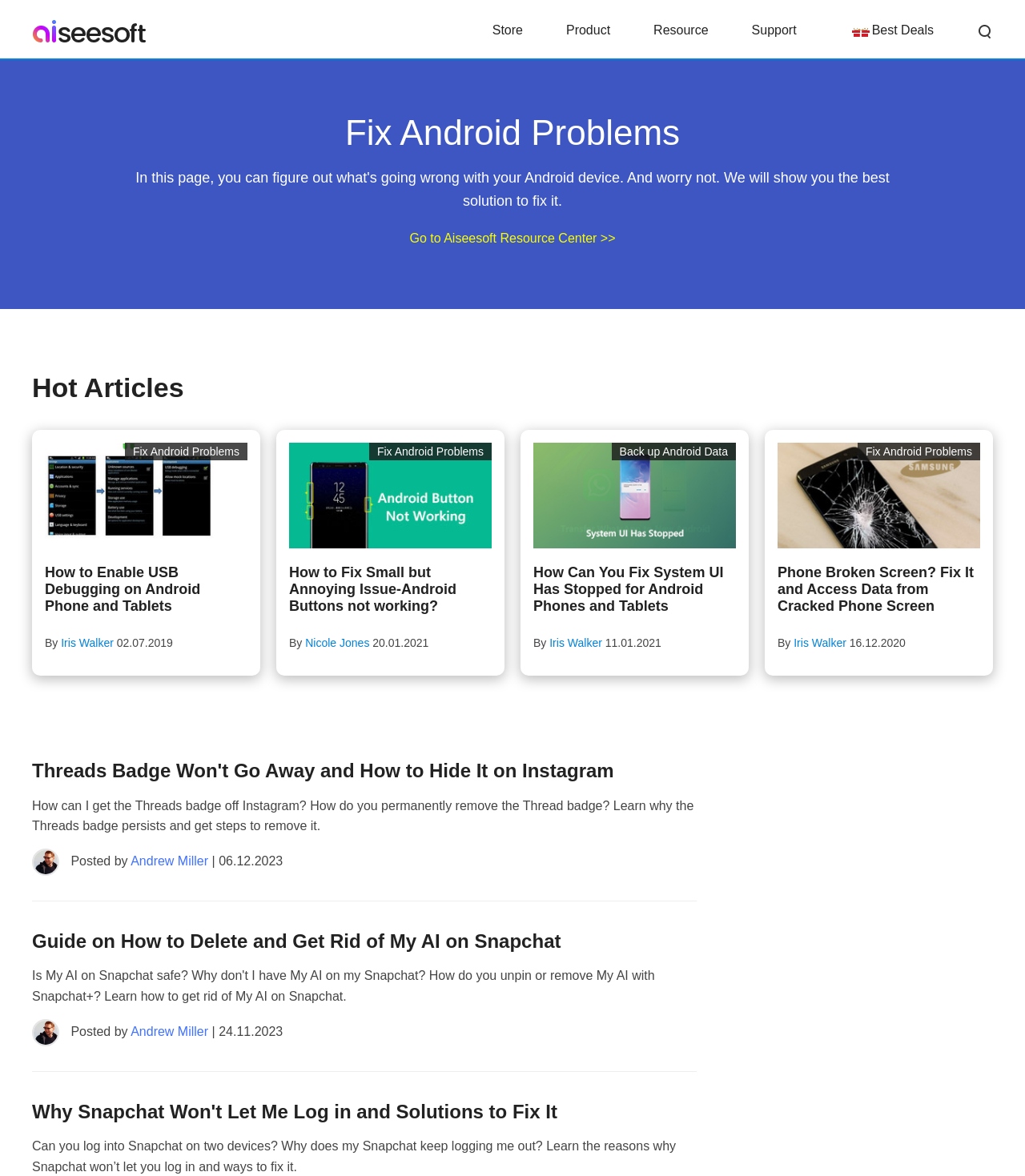Please determine the bounding box coordinates of the element to click on in order to accomplish the following task: "Learn how to 'Fix System UI Has Stopped'". Ensure the coordinates are four float numbers ranging from 0 to 1, i.e., [left, top, right, bottom].

[0.52, 0.376, 0.718, 0.466]